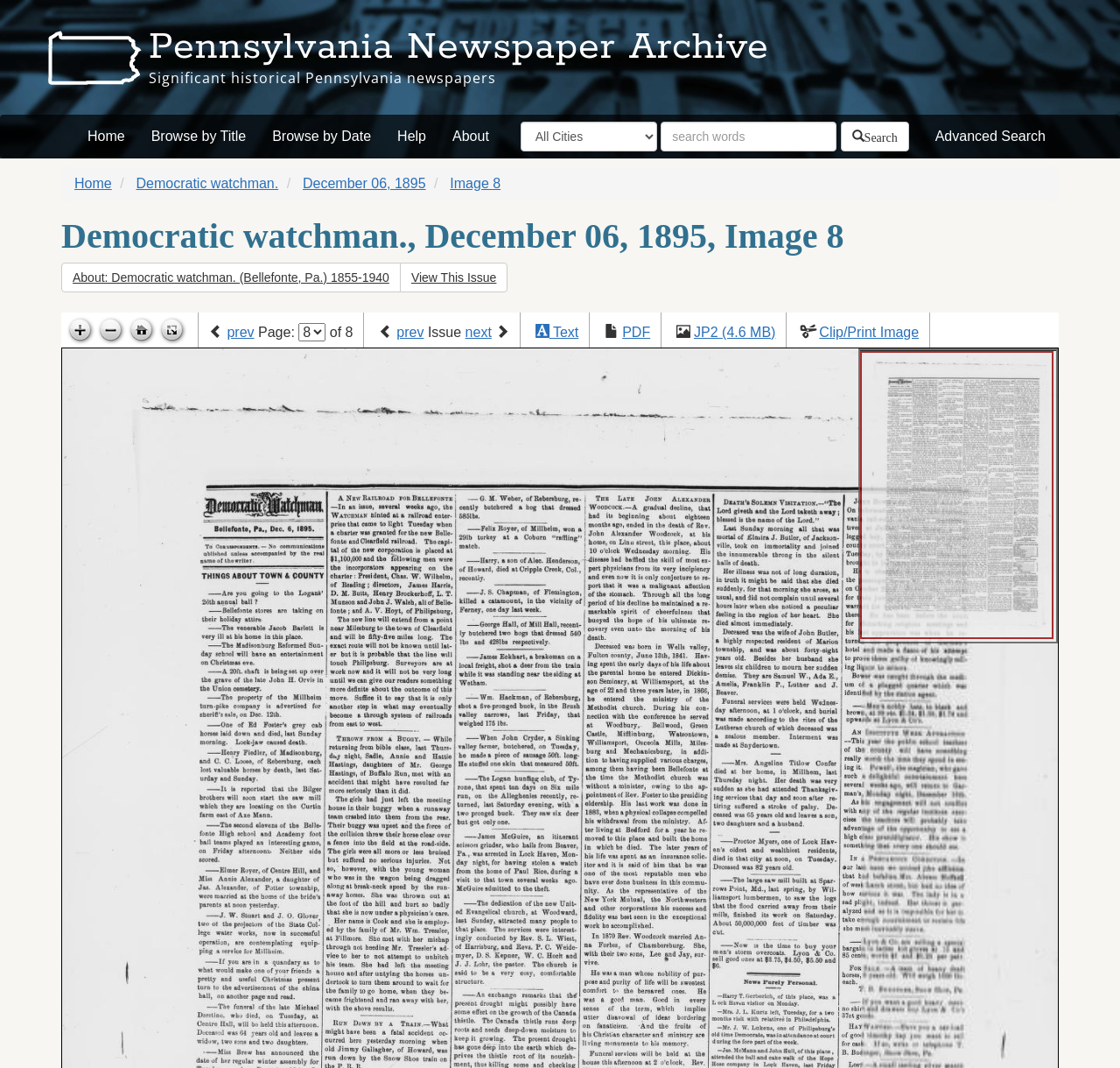Use the information in the screenshot to answer the question comprehensively: What are the available image formats?

I found the available image formats by looking at the links at the bottom of the page, which include 'Text', 'PDF', and 'JP2 (4.6 MB)'.